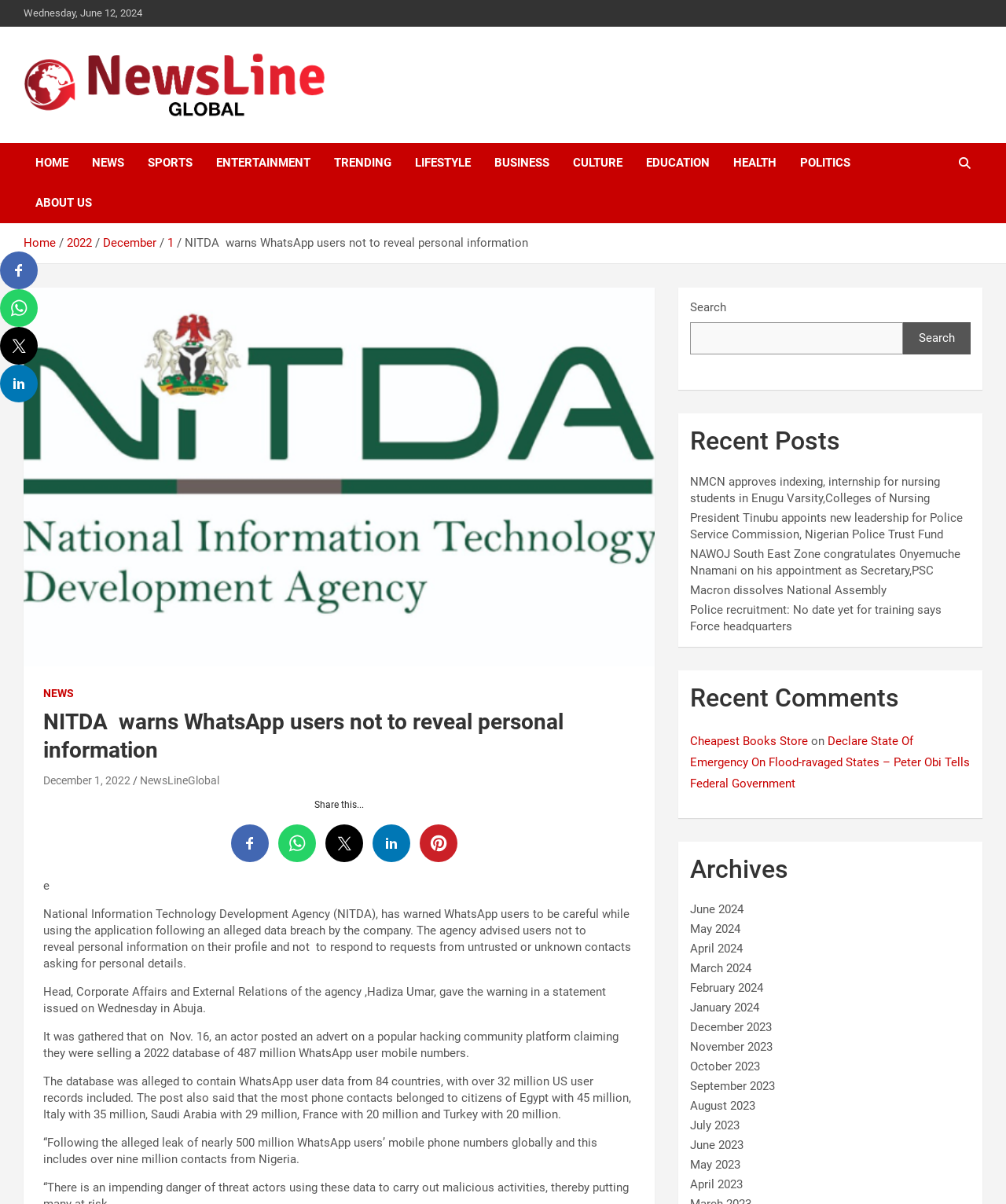What is the name of the person who gave the warning?
Using the image, elaborate on the answer with as much detail as possible.

I found the name of the person who gave the warning by reading the second paragraph of the news article, which mentions 'Head, Corporate Affairs and External Relations of the agency, Hadiza Umar, gave the warning in a statement issued on Wednesday in Abuja'.